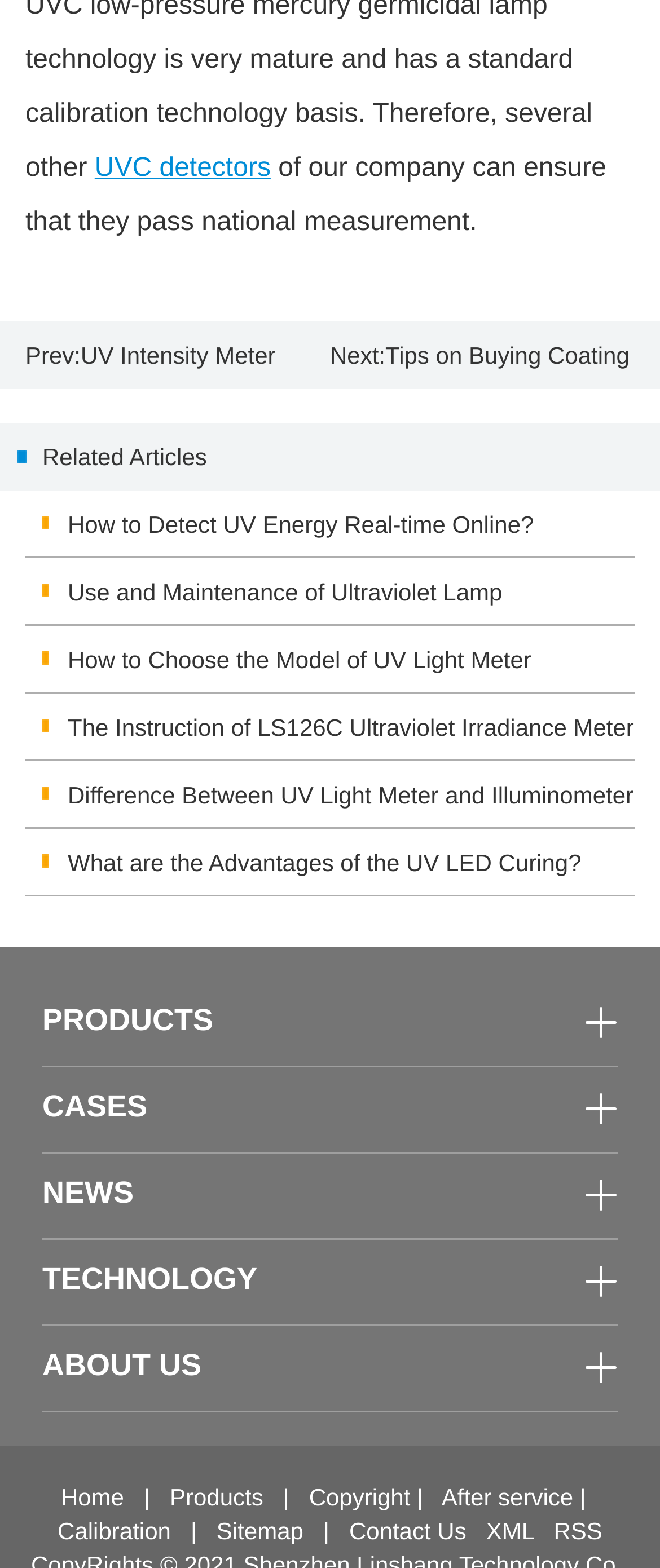What are the main categories on the website?
Using the details shown in the screenshot, provide a comprehensive answer to the question.

The main categories on the website are PRODUCTS, CASES, NEWS, TECHNOLOGY, and ABOUT US, as indicated by the headings on the page. These categories likely provide information about the company's products, services, and other relevant details.